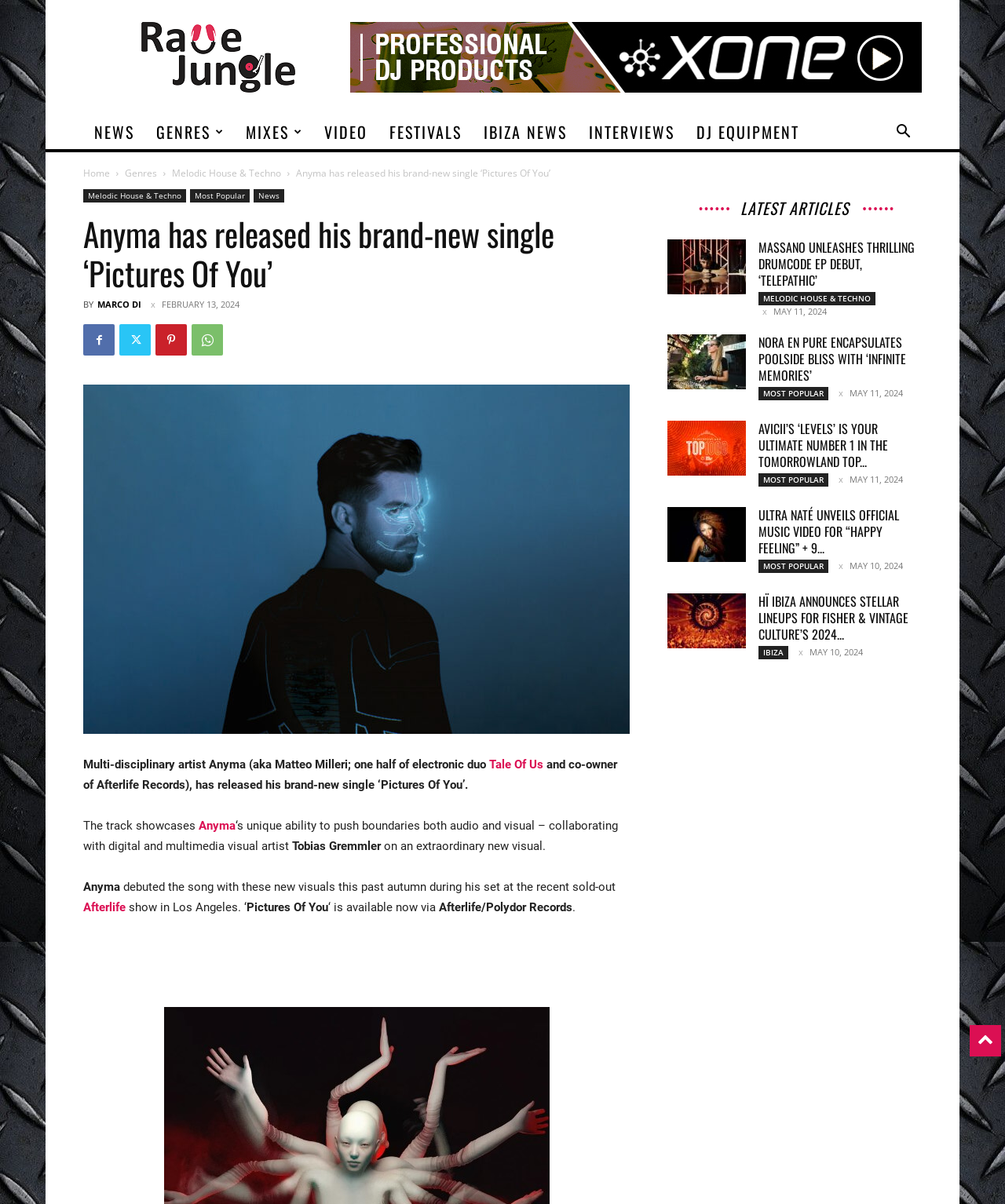Please find and report the bounding box coordinates of the element to click in order to perform the following action: "Click on NEWS". The coordinates should be expressed as four float numbers between 0 and 1, in the format [left, top, right, bottom].

[0.083, 0.095, 0.145, 0.124]